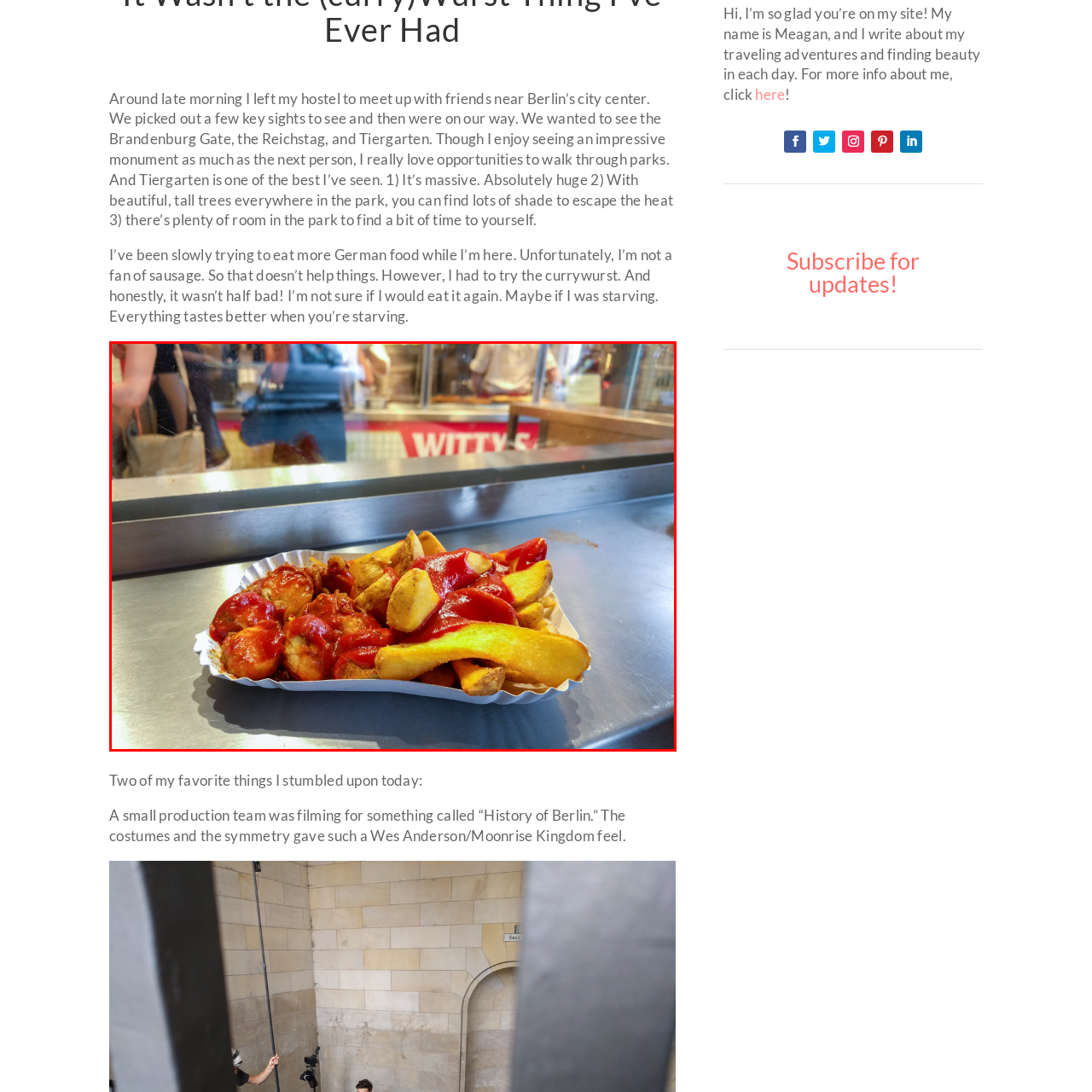Take a close look at the image outlined in red and answer the ensuing question with a single word or phrase:
In which city is this culinary scene taking place?

Berlin